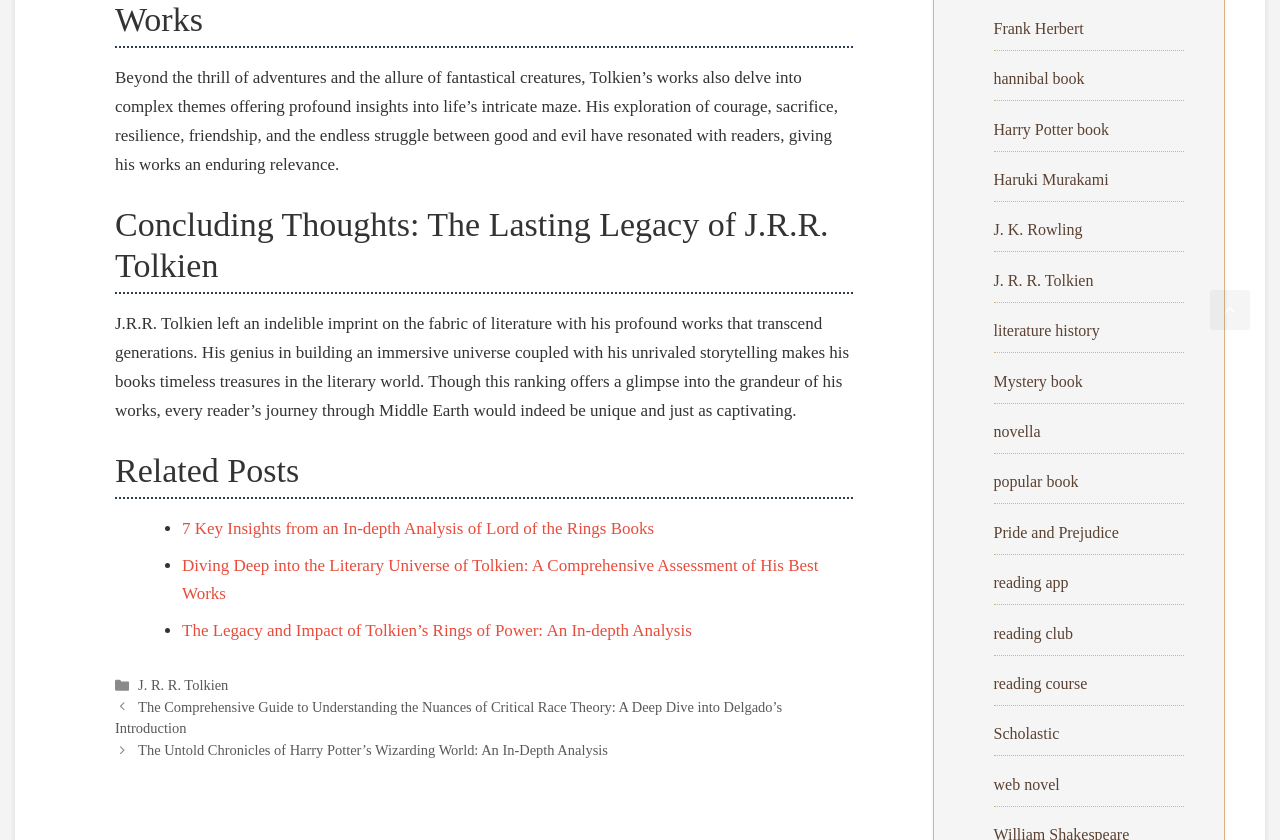Find the bounding box coordinates of the area that needs to be clicked in order to achieve the following instruction: "Scroll back to top". The coordinates should be specified as four float numbers between 0 and 1, i.e., [left, top, right, bottom].

[0.945, 0.345, 0.977, 0.393]